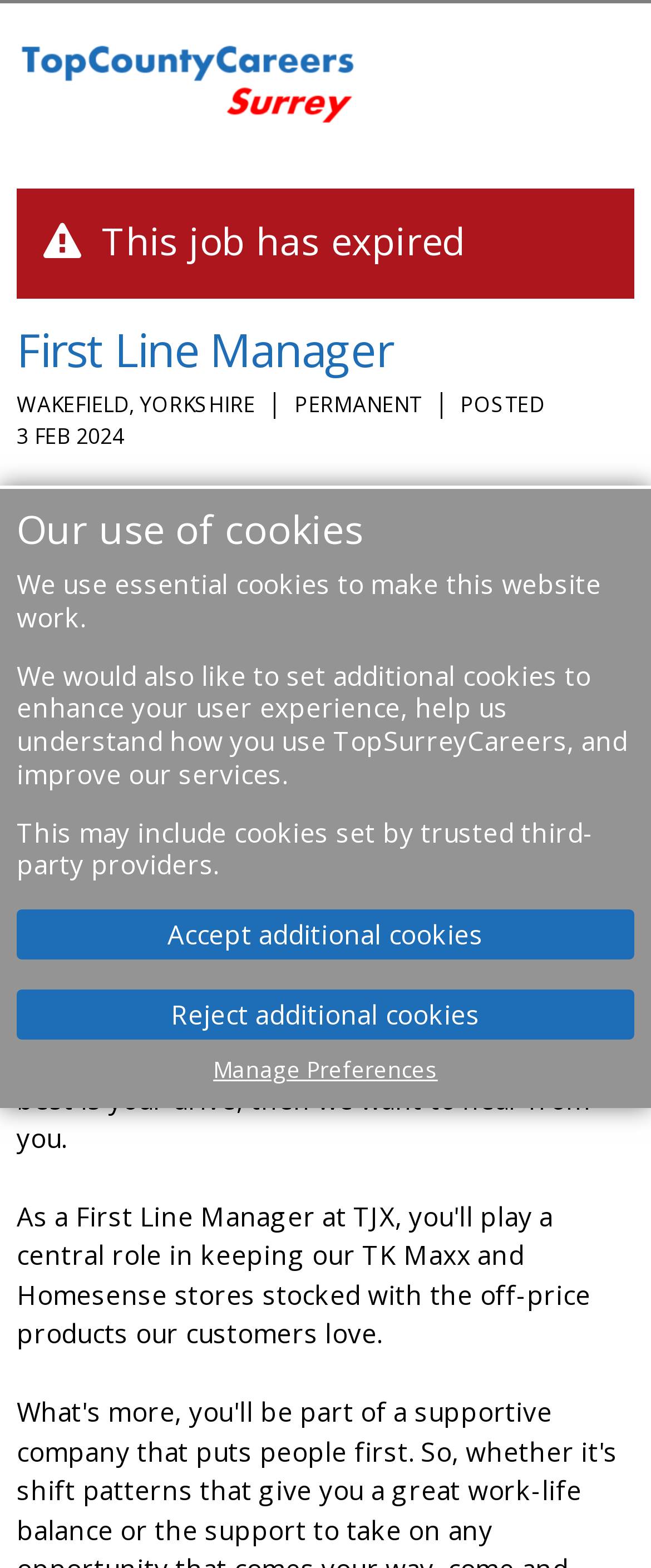Provide a one-word or short-phrase response to the question:
What is the job type?

PERMANENT